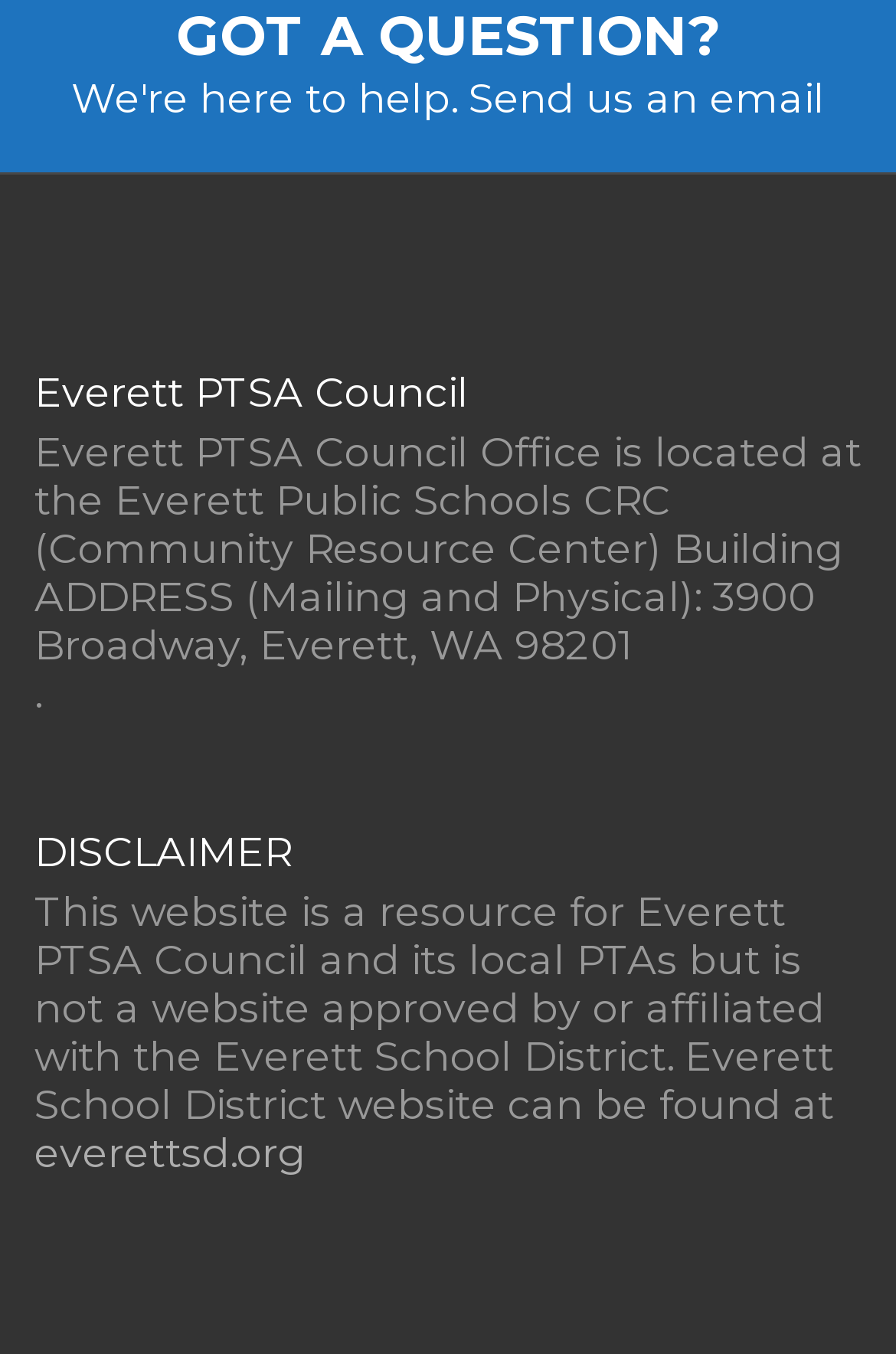What is the address of the Everett PTSA Council Office?
Look at the webpage screenshot and answer the question with a detailed explanation.

The question can be answered by looking at the StaticText element with the text 'Everett PTSA Council Office is located at the Everett Public Schools CRC (Community Resource Center) Building ADDRESS (Mailing and Physical): 3900 Broadway, Everett, WA 98201' which is located within the complementary element with the bounding box coordinates [0.0, 0.272, 1.0, 0.53]. This StaticText element provides the address of the Everett PTSA Council Office.